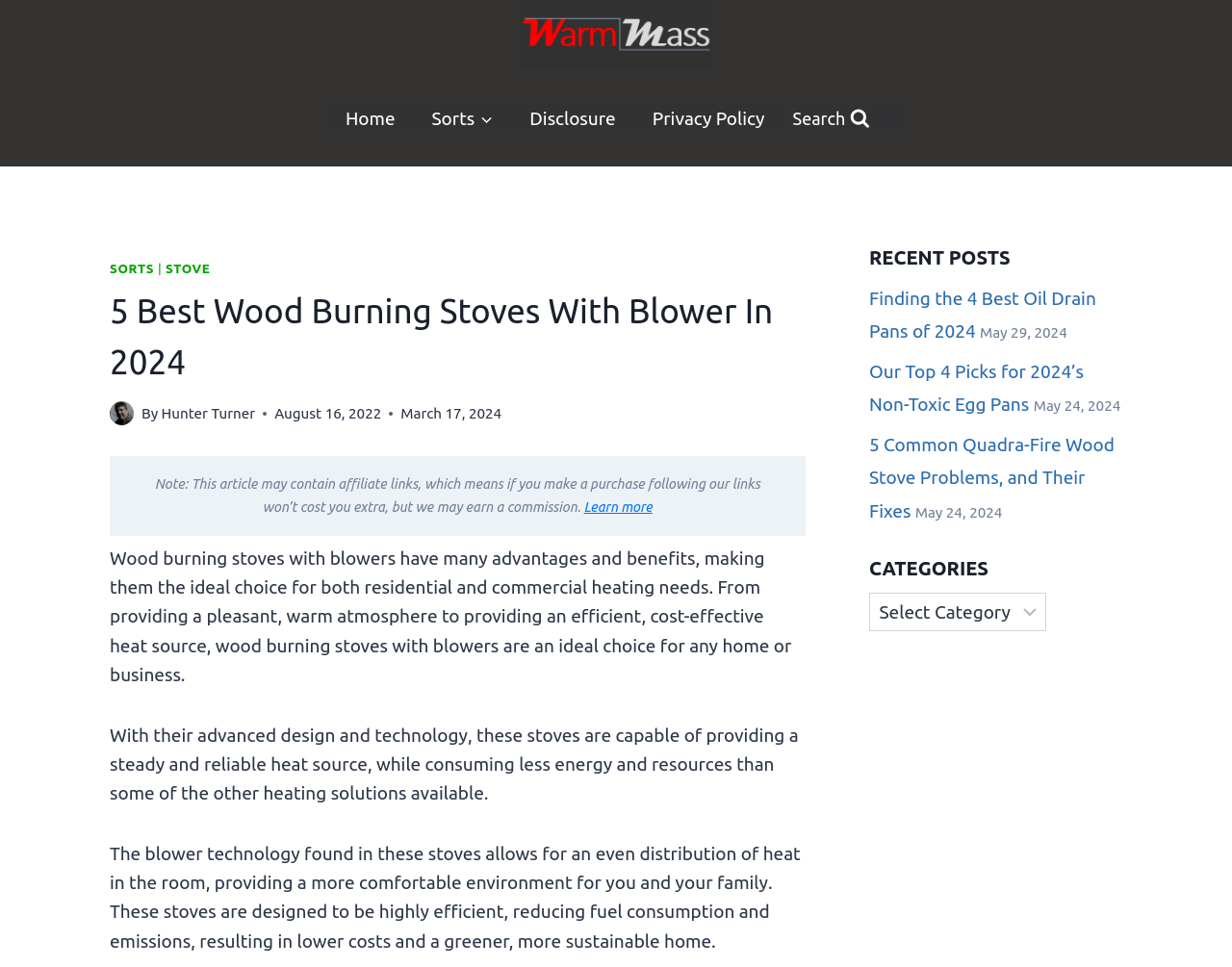Carefully examine the image and provide an in-depth answer to the question: What is the recent post about oil drain pans?

The recent post about oil drain pans can be found by looking at the section with the heading 'RECENT POSTS' and finding the link 'Finding the 4 Best Oil Drain Pans of 2024'.